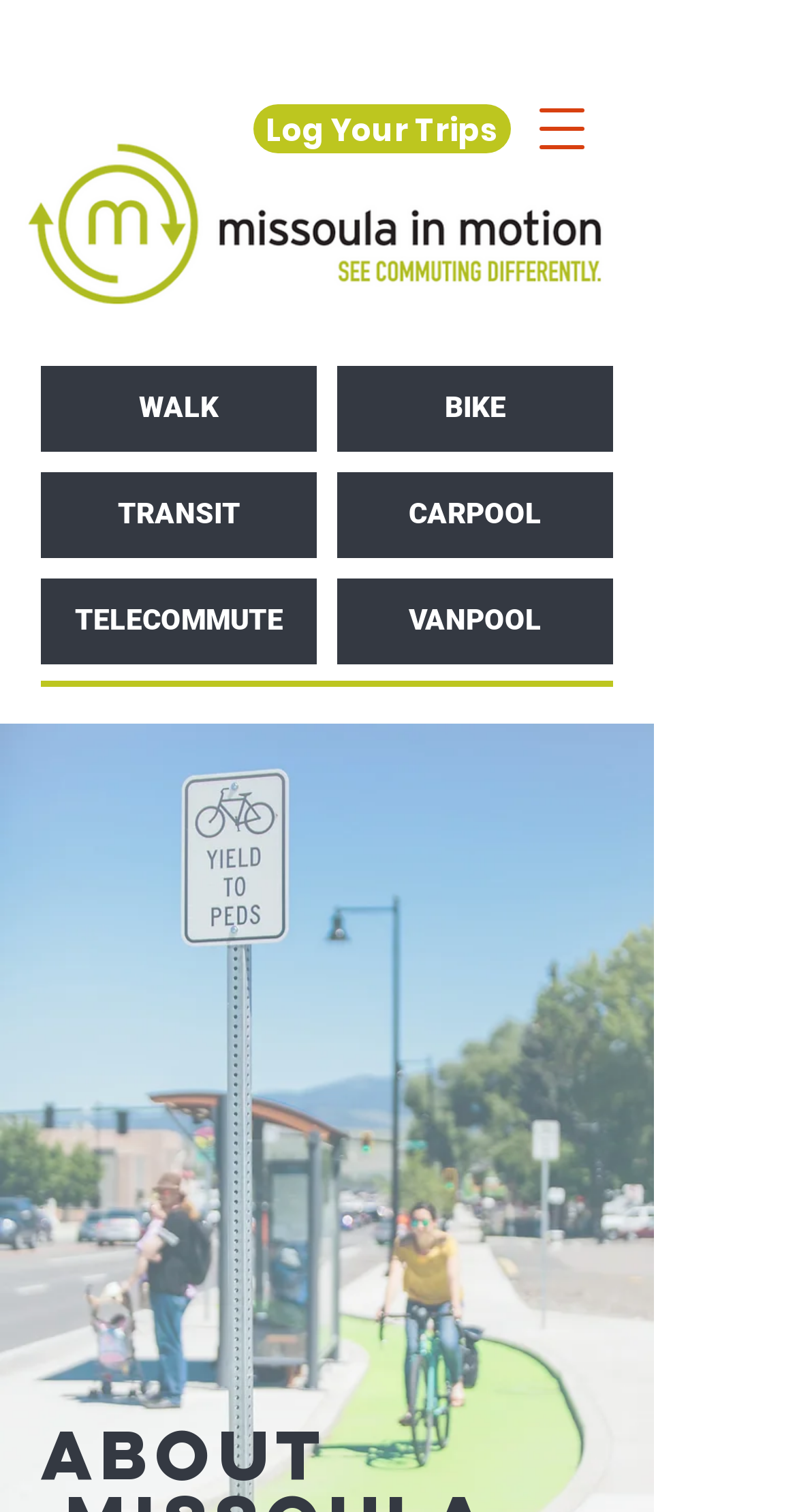Pinpoint the bounding box coordinates of the clickable element needed to complete the instruction: "Choose TRANSIT mode". The coordinates should be provided as four float numbers between 0 and 1: [left, top, right, bottom].

[0.051, 0.312, 0.397, 0.369]